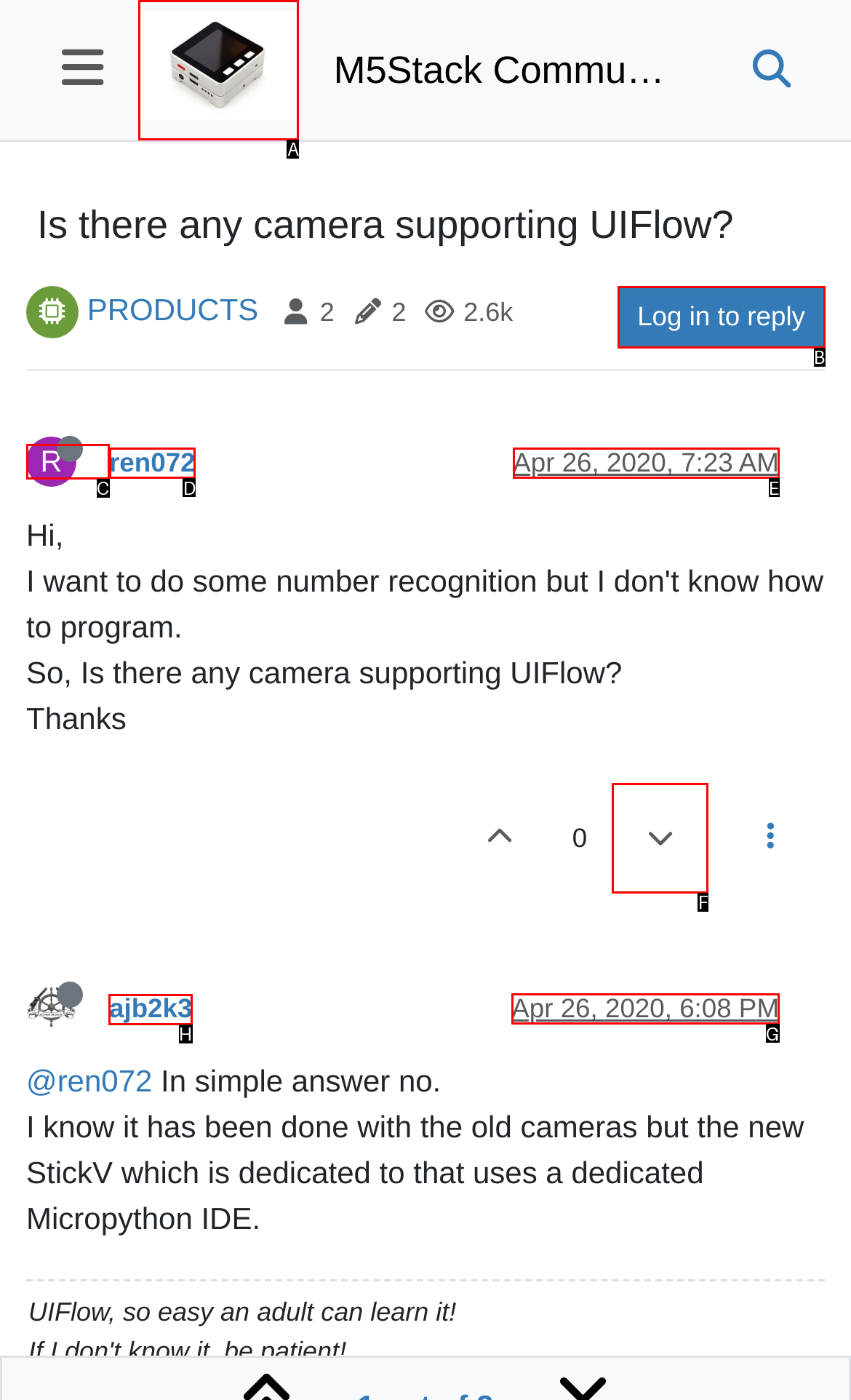Specify which element within the red bounding boxes should be clicked for this task: View user profile of ajb2k3 Respond with the letter of the correct option.

H